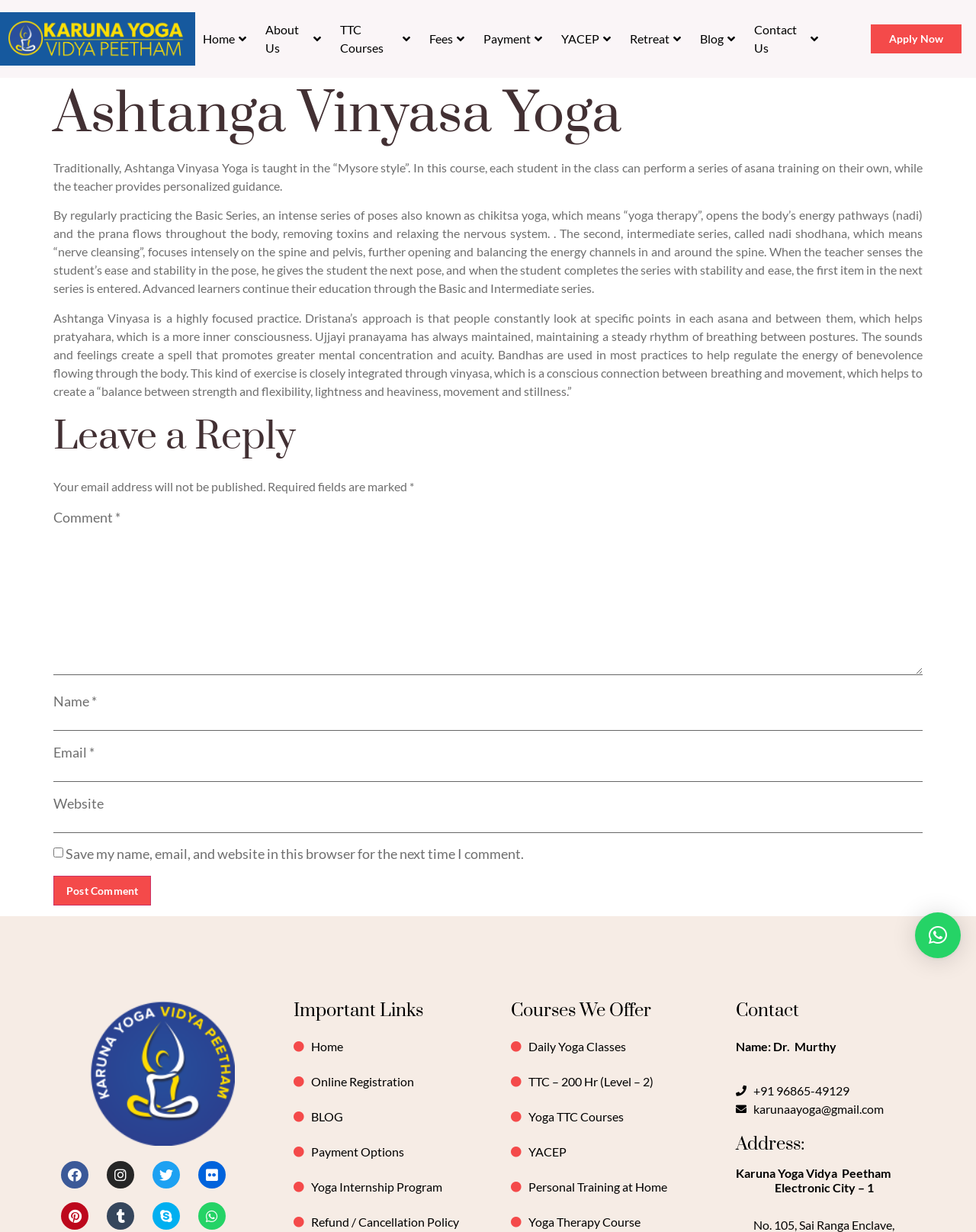Determine the bounding box coordinates for the UI element with the following description: "Refund / Cancellation Policy". The coordinates should be four float numbers between 0 and 1, represented as [left, top, right, bottom].

[0.301, 0.984, 0.492, 0.999]